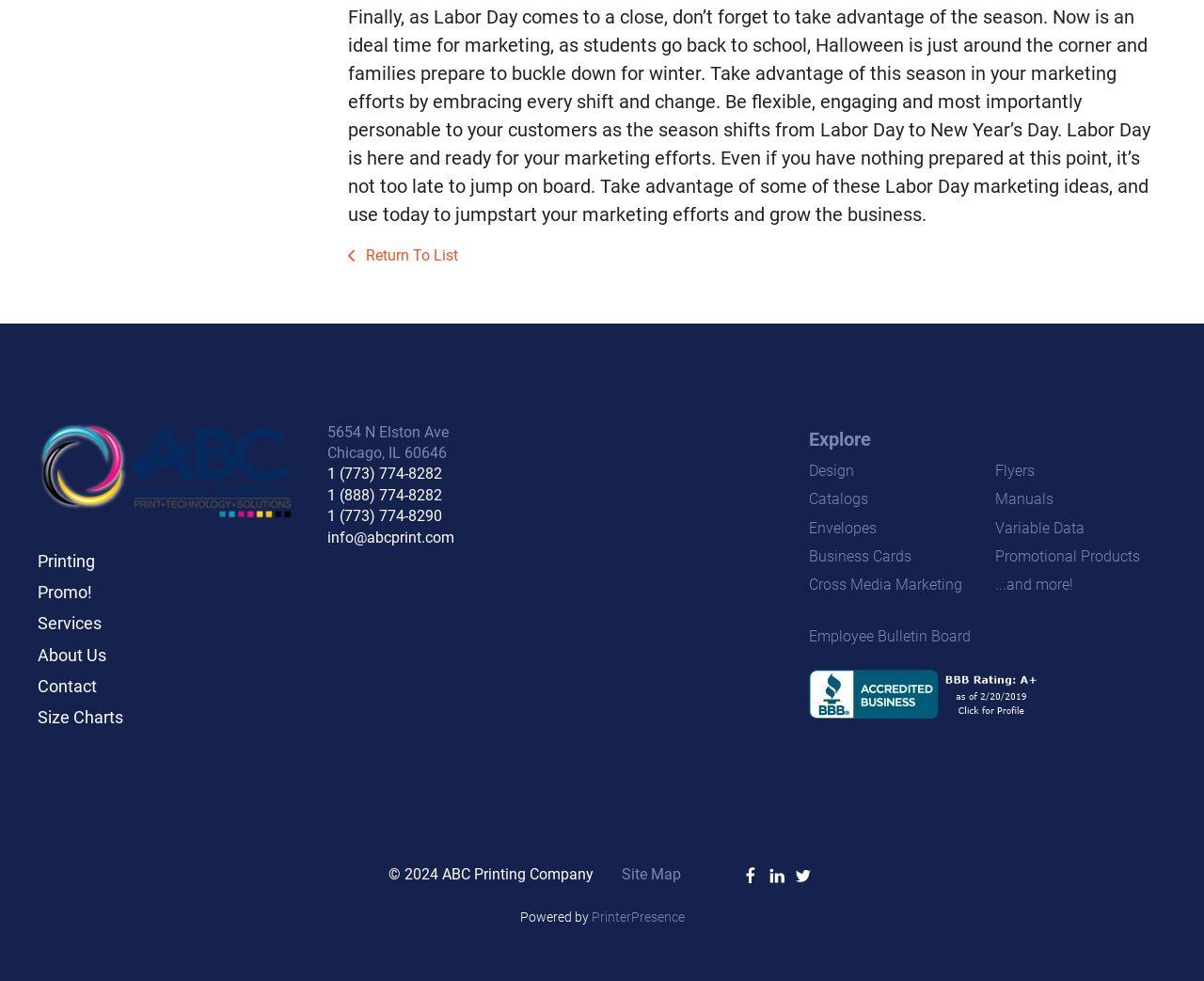Extract the bounding box for the UI element that matches this description: "MyCU".

None